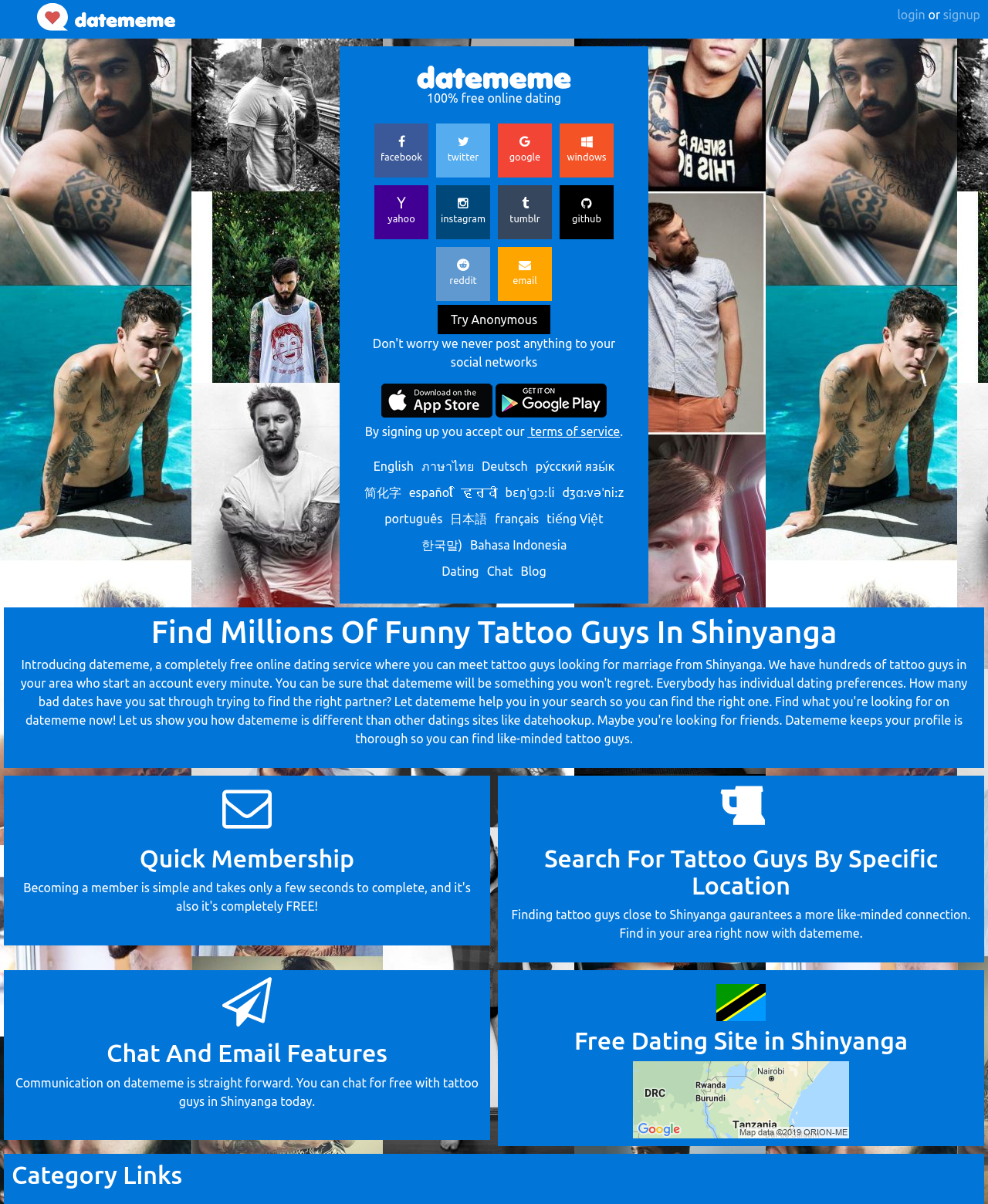Please identify the primary heading on the webpage and return its text.

Find Millions Of Funny Tattoo Guys In Shinyanga